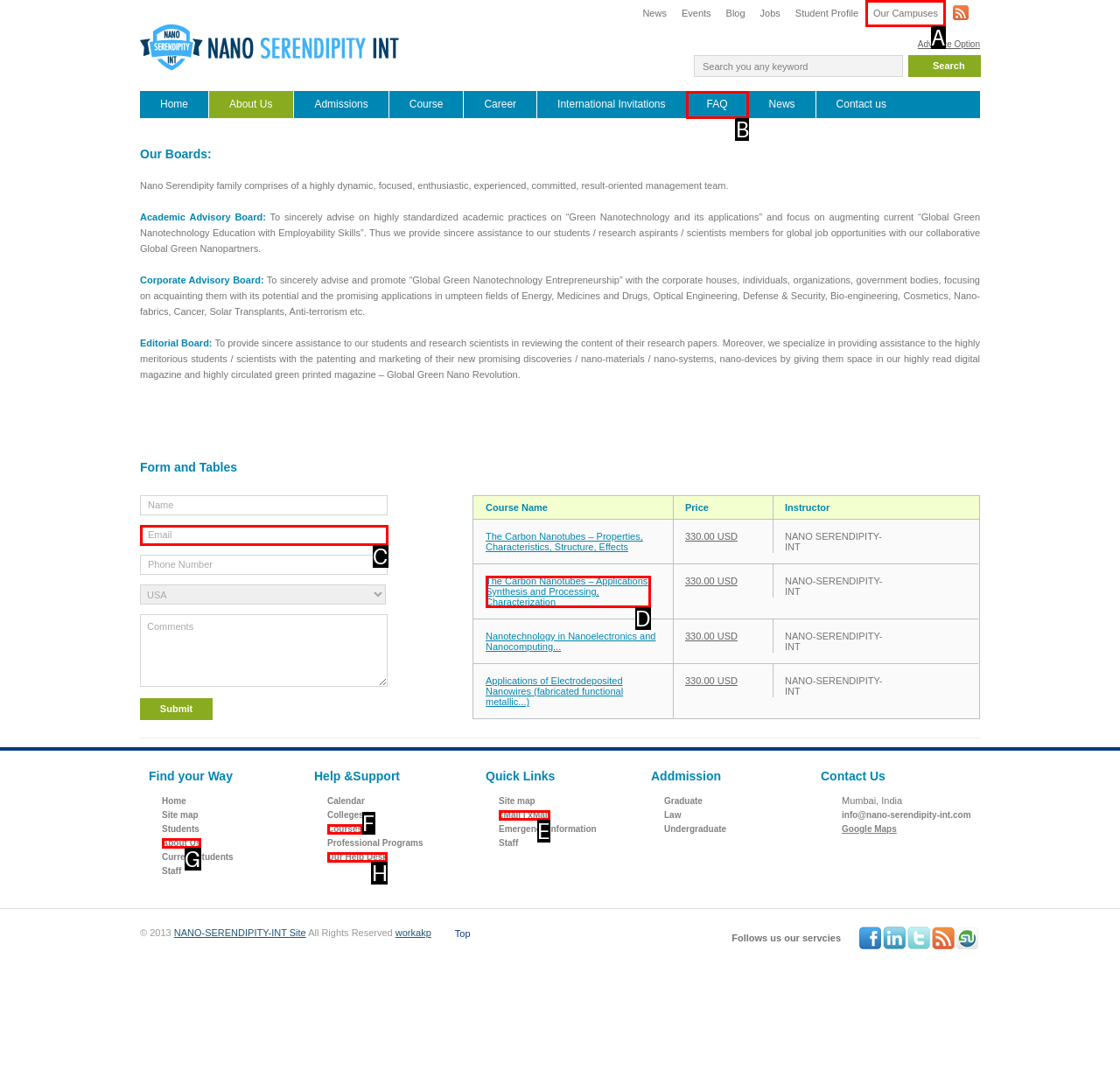Tell me which one HTML element best matches the description: Our Campuses
Answer with the option's letter from the given choices directly.

A